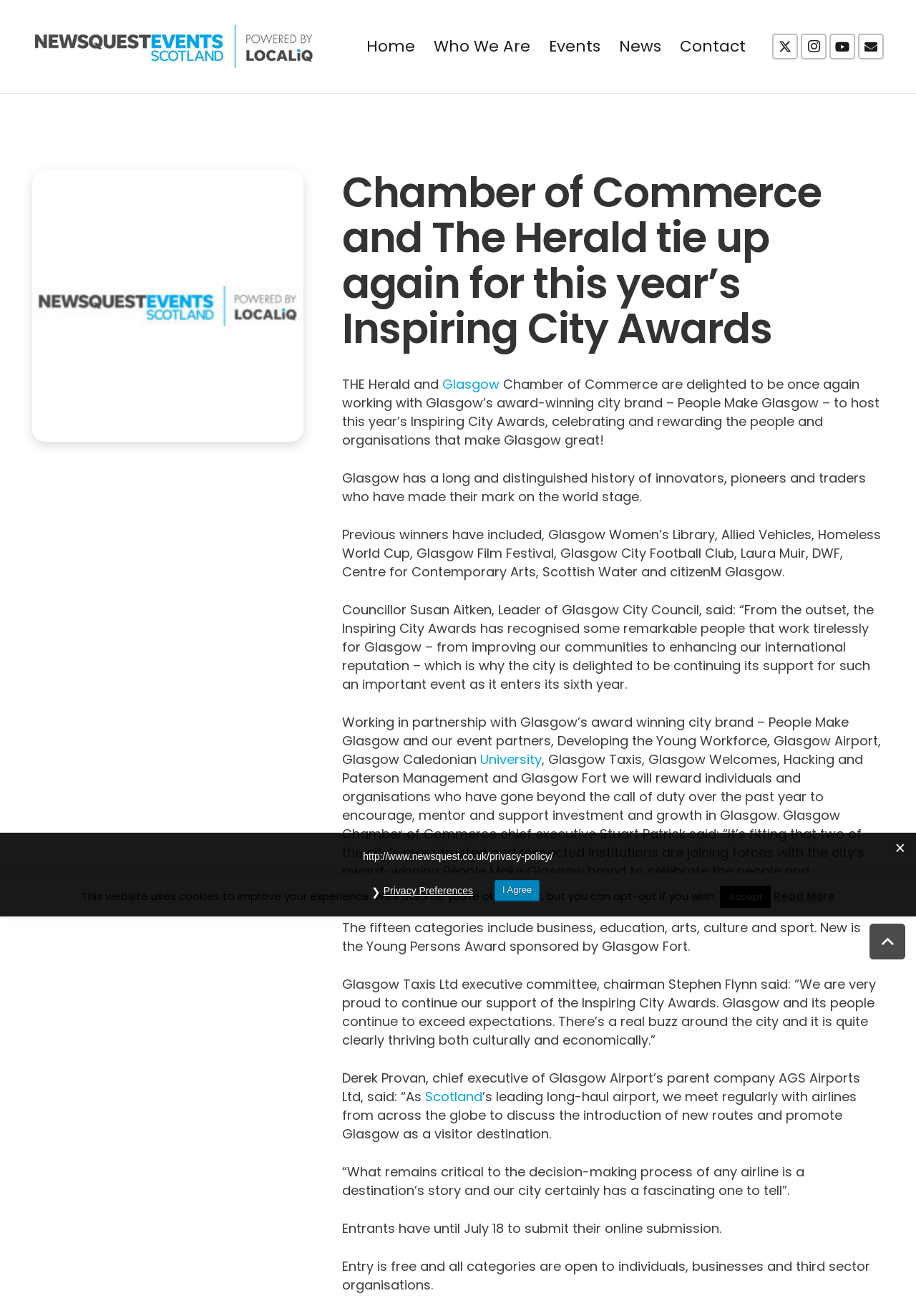Use a single word or phrase to answer the question:
What is the name of the city brand mentioned in the article?

People Make Glasgow